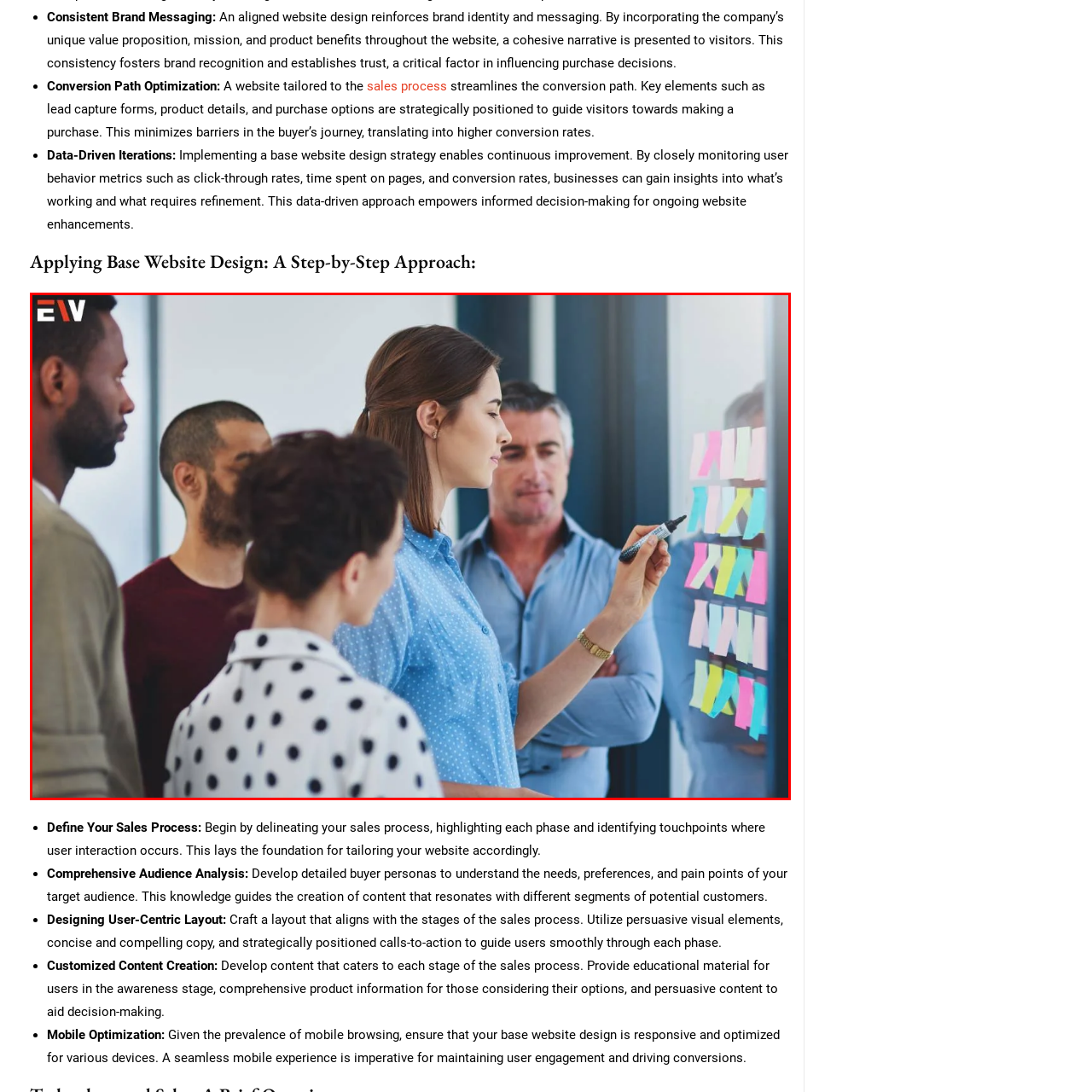Explain what is happening in the image inside the red outline in great detail.

In a collaborative workspace, a diverse group of professionals gathers around a glass wall covered in colorful sticky notes. At the forefront, a woman in a blue blouse is focused on documenting ideas, using a marker to enhance the notes. Her expression conveys concentration and determination as she engages her colleagues. These individuals, varying in backgrounds and expertise, observe attentively, highlighting the importance of teamwork in developing effective web design strategies. This scene captures a pivotal moment in the project planning process, emphasizing the significance of consistent brand messaging, conversion path optimization, and data-driven iterations to create a compelling user experience.